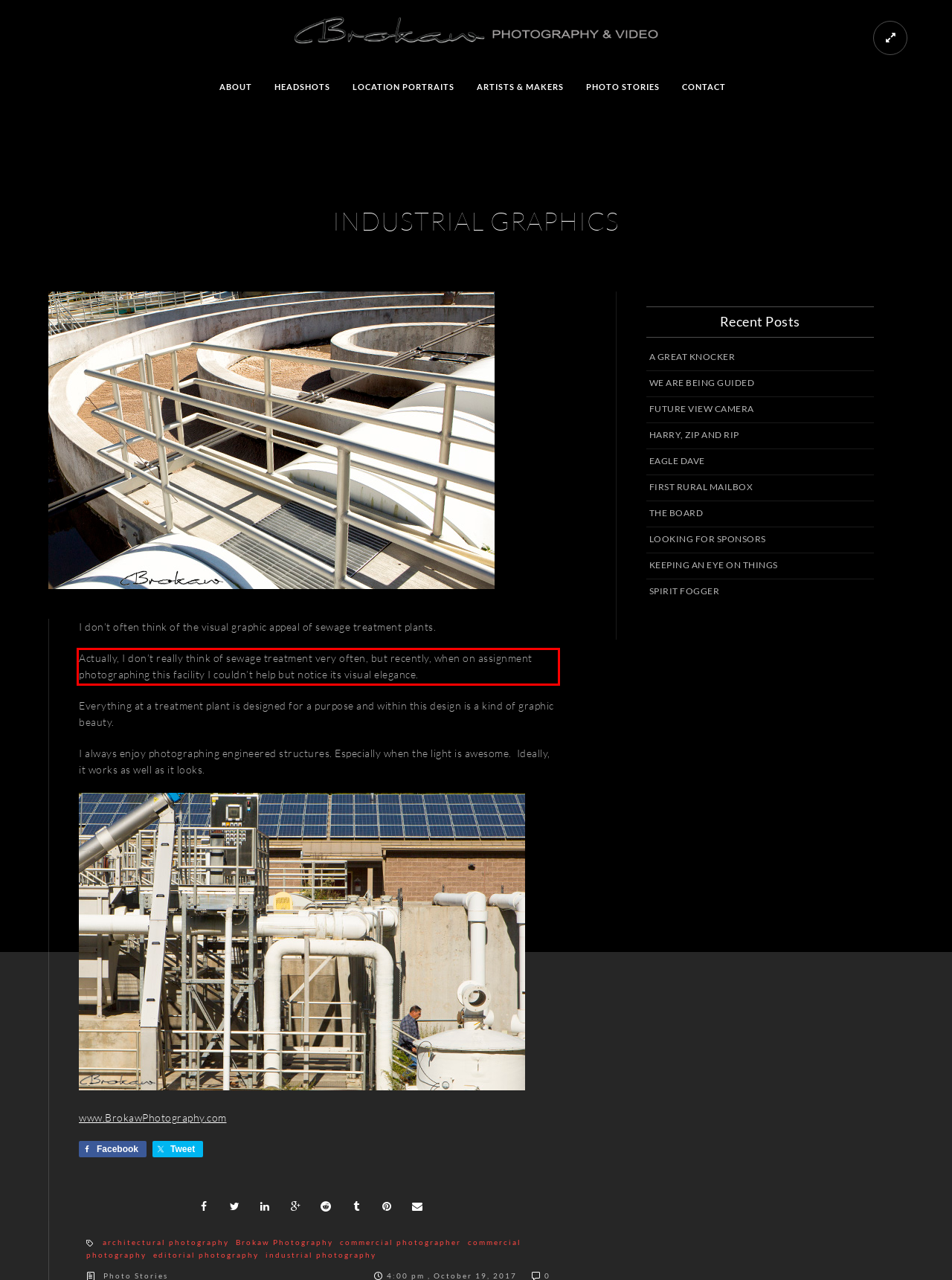Examine the screenshot of the webpage, locate the red bounding box, and generate the text contained within it.

Actually, I don’t really think of sewage treatment very often, but recently, when on assignment photographing this facility I couldn’t help but notice its visual elegance.